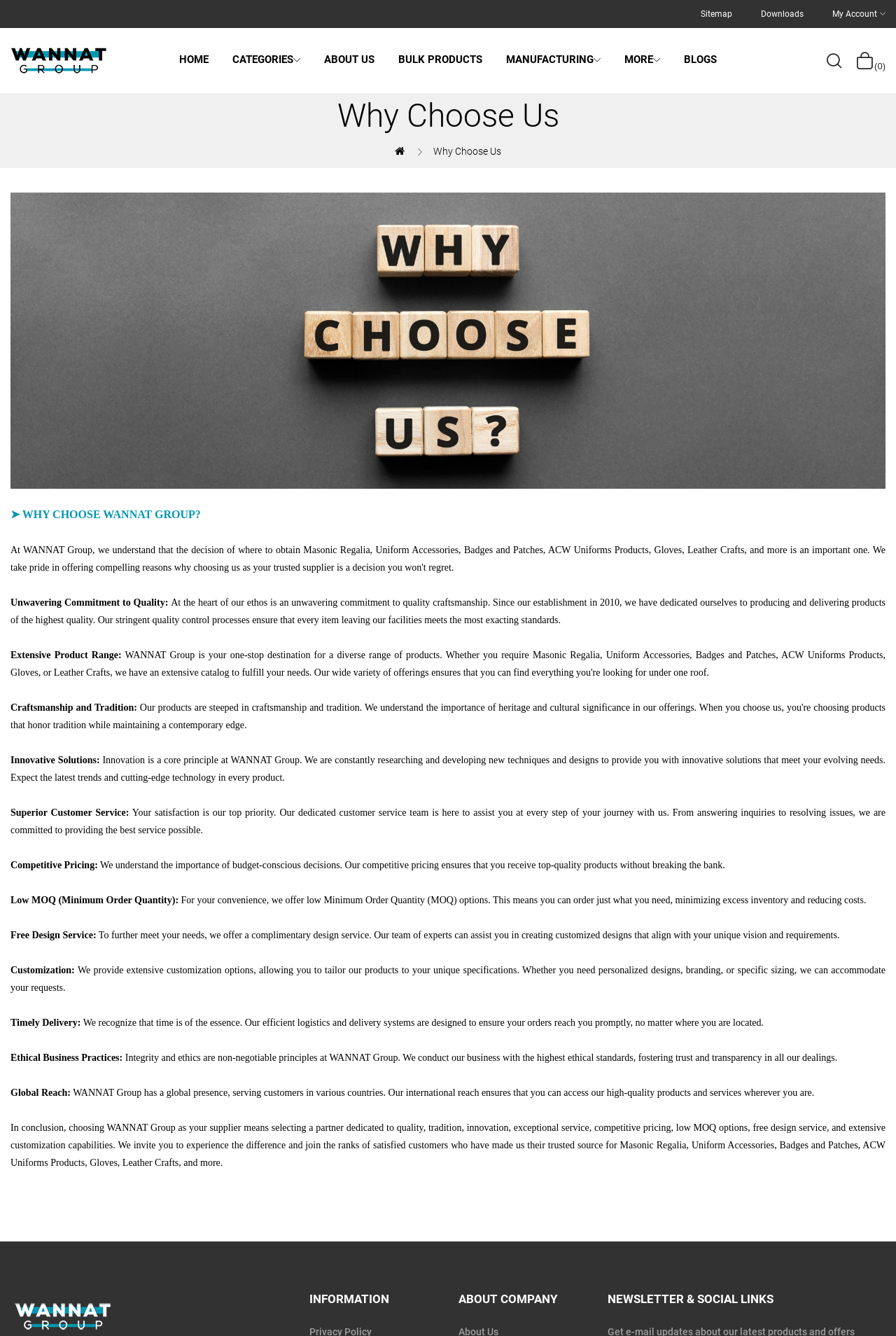Locate and generate the text content of the webpage's heading.

Why Choose Us